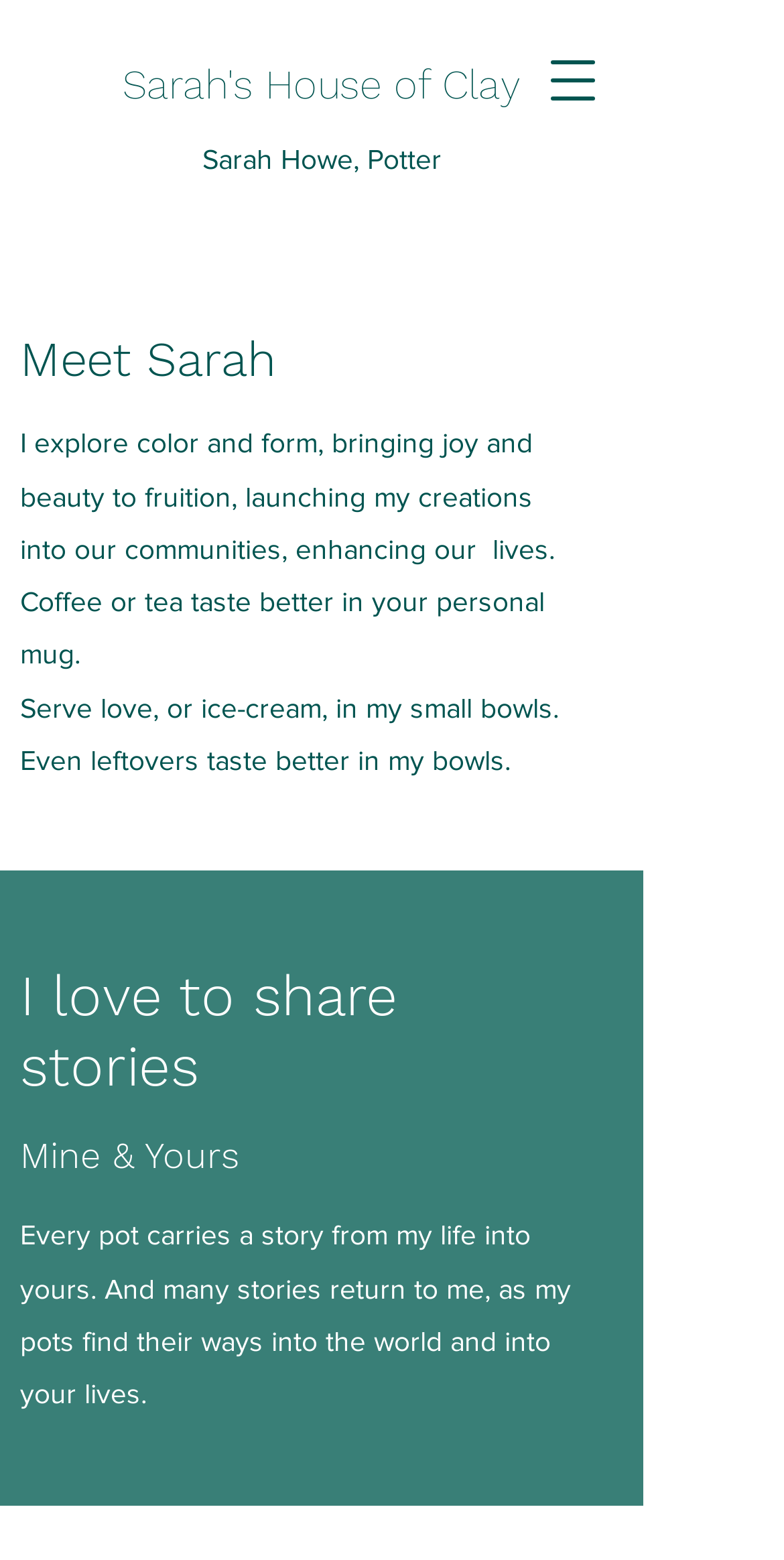What is shared by the potter? Refer to the image and provide a one-word or short phrase answer.

Stories